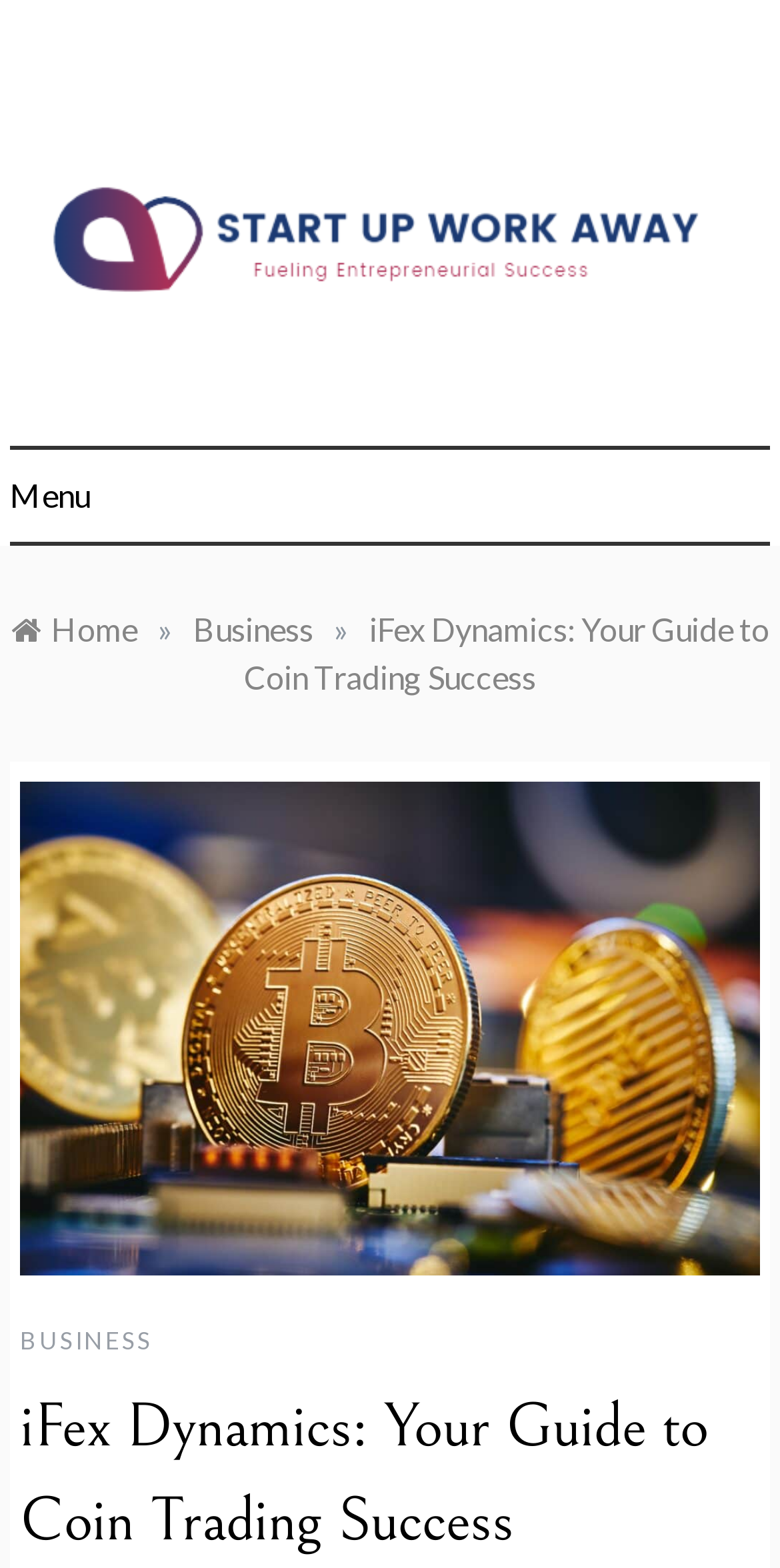Answer the question using only a single word or phrase: 
What is the purpose of the 'Start Up Work Away' link?

To start up work away